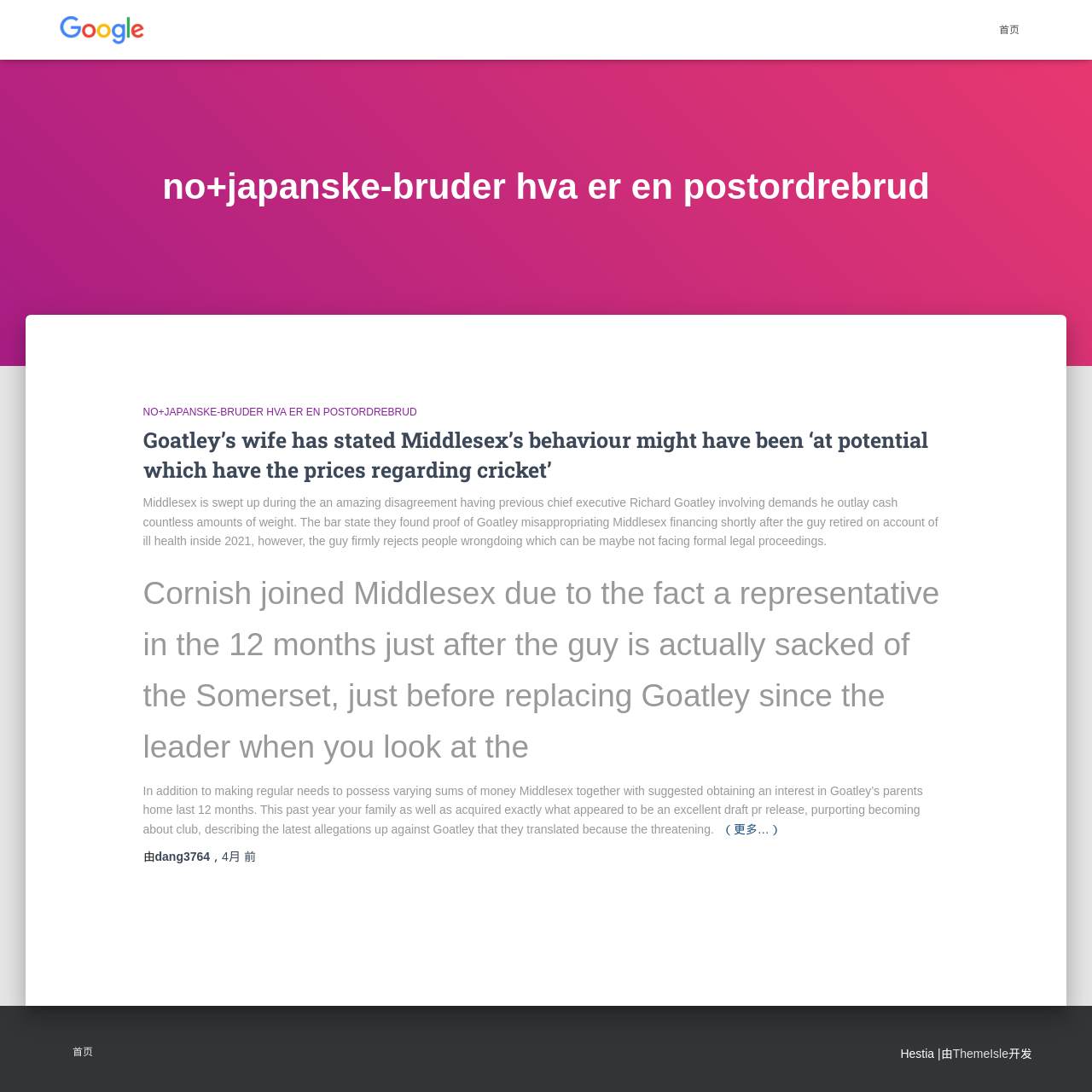Look at the image and give a detailed response to the following question: What is the name of the person who replaced Goatley as the leader?

The article states that Cornish joined Middlesex as a representative in the year after he was sacked by Somerset, and then replaced Goatley as the leader. This indicates that Cornish is the person who replaced Goatley.